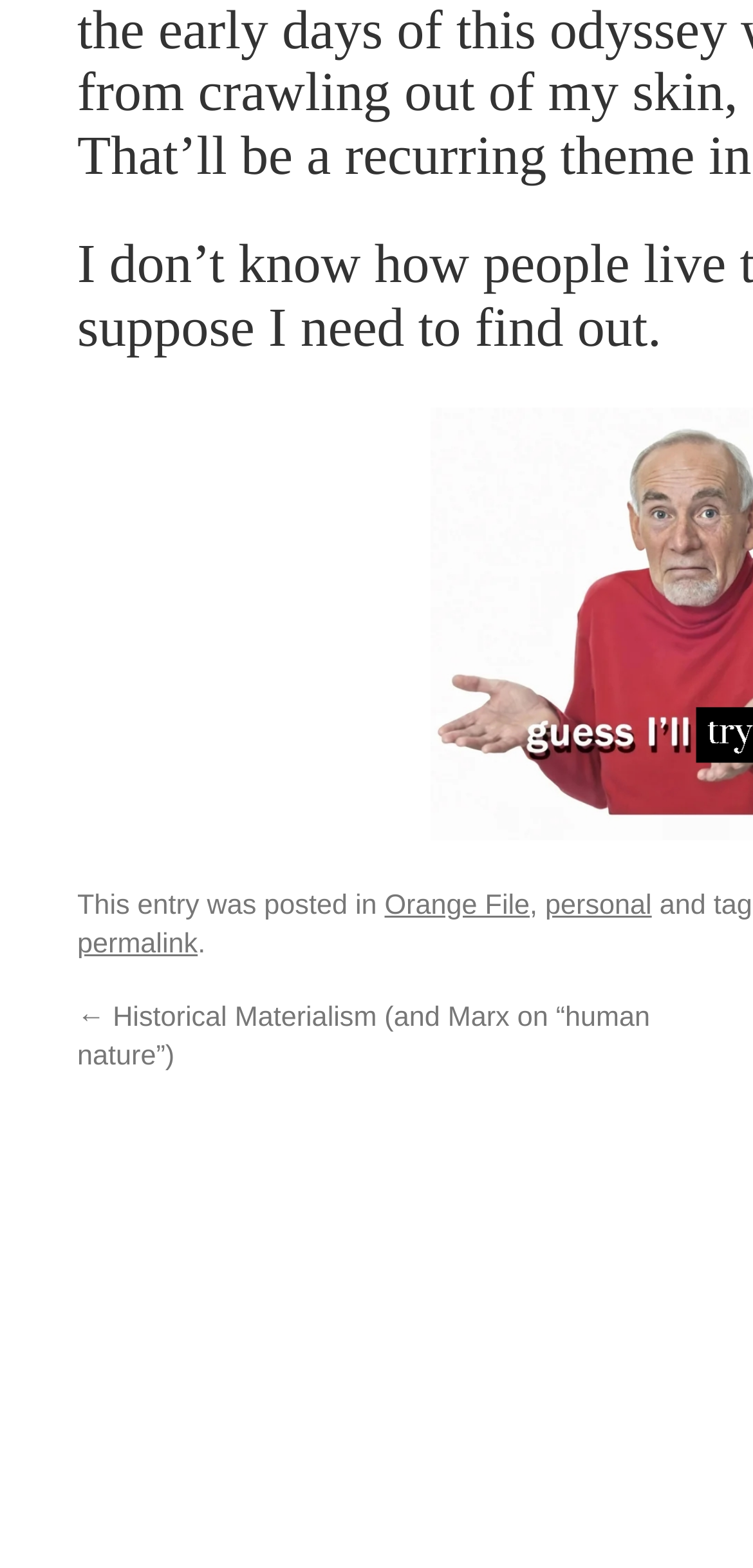Determine the bounding box coordinates (top-left x, top-left y, bottom-right x, bottom-right y) of the UI element described in the following text: Orange File

[0.511, 0.567, 0.703, 0.587]